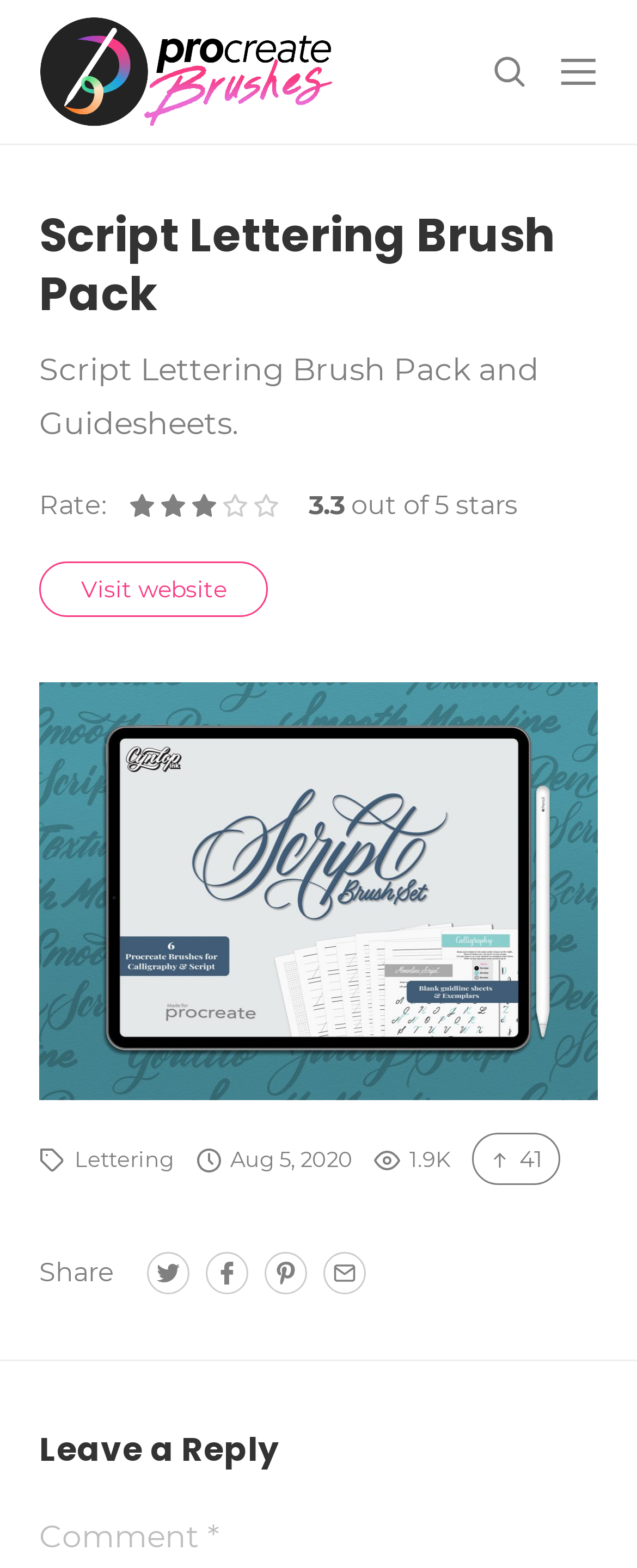Please determine the bounding box coordinates of the element's region to click in order to carry out the following instruction: "Share on Twitter". The coordinates should be four float numbers between 0 and 1, i.e., [left, top, right, bottom].

[0.231, 0.799, 0.297, 0.826]